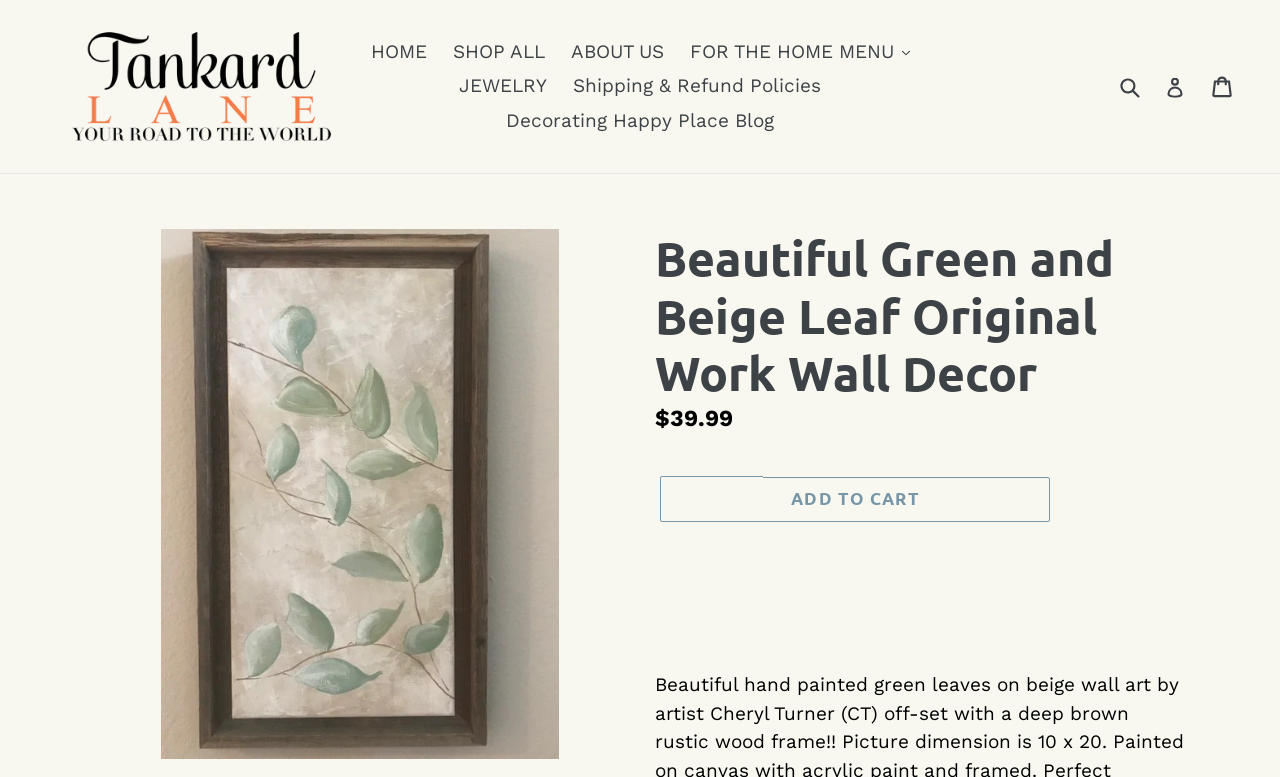Identify the bounding box of the UI component described as: "FOR THE HOME MENU .cls-1{fill:#231f20}".

[0.531, 0.045, 0.718, 0.089]